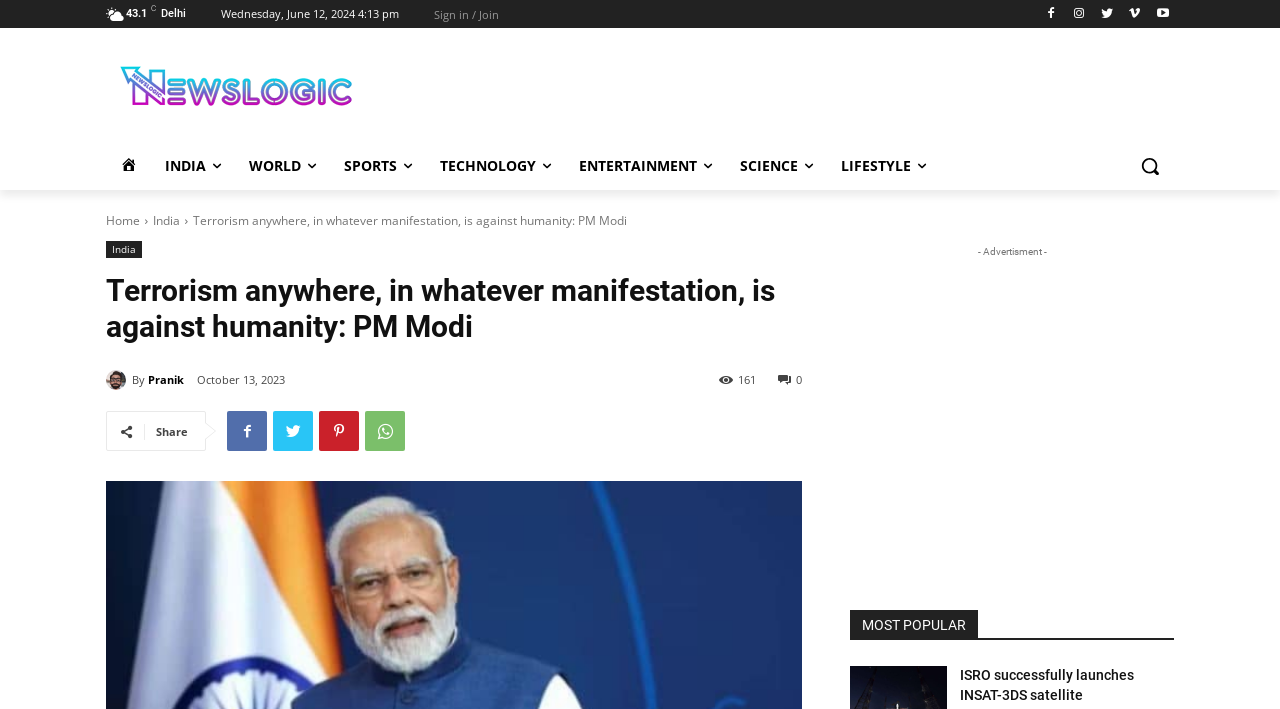Identify the bounding box coordinates for the region to click in order to carry out this instruction: "Share the article". Provide the coordinates using four float numbers between 0 and 1, formatted as [left, top, right, bottom].

[0.122, 0.598, 0.147, 0.619]